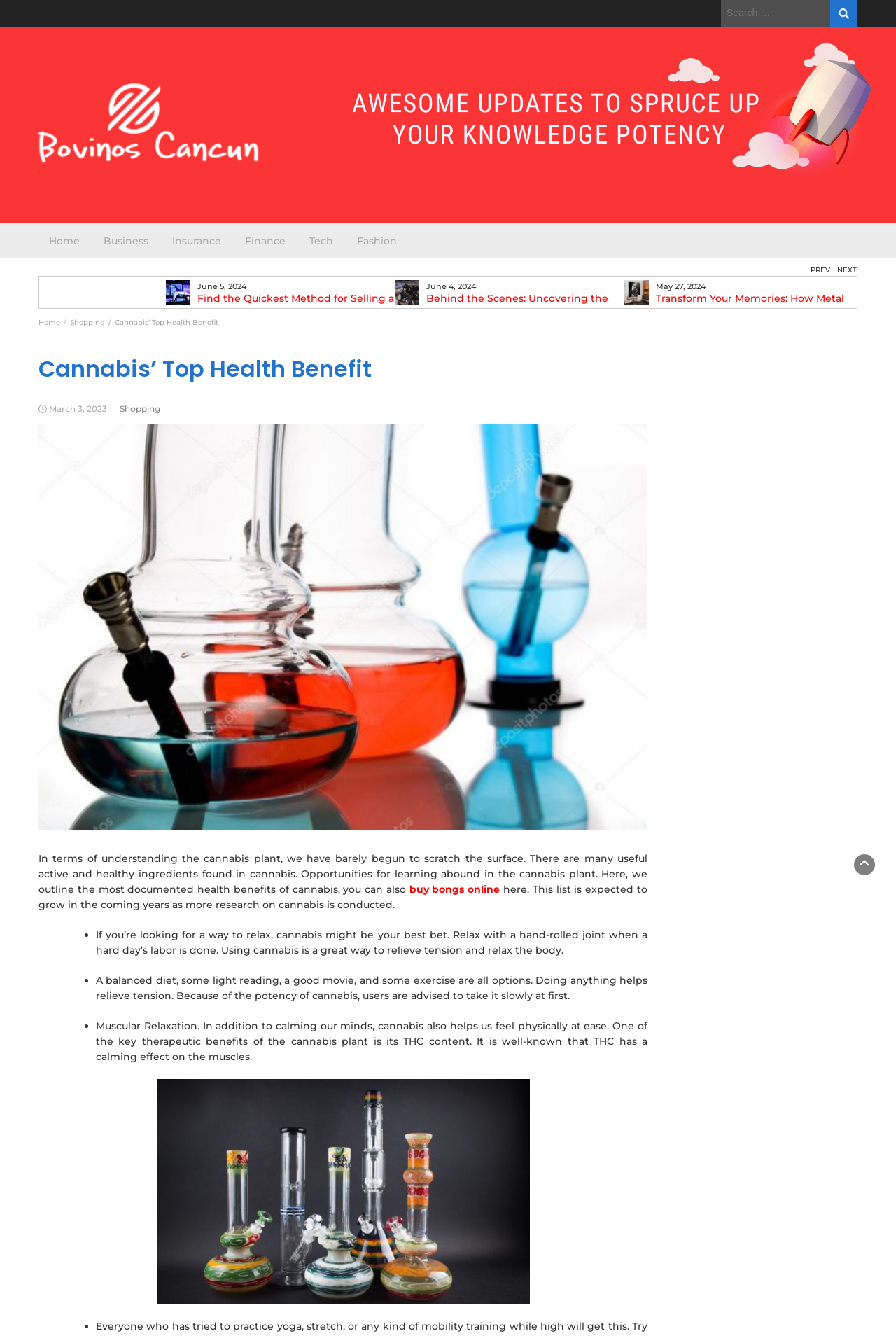Please respond to the question using a single word or phrase:
What is the main topic of this webpage?

Cannabis